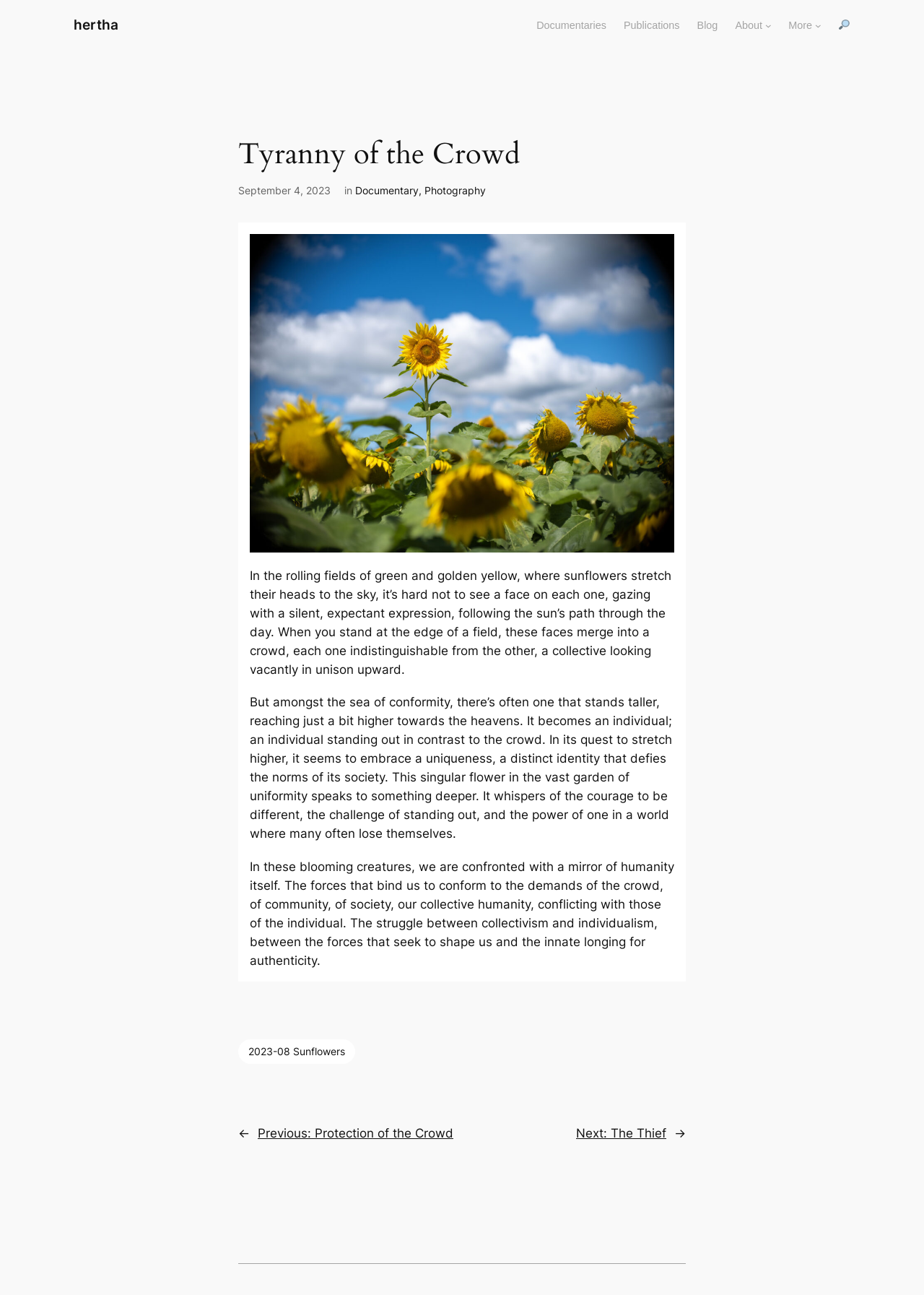What is the theme of the article?
From the details in the image, answer the question comprehensively.

The article appears to explore the theme of individualism vs collectivism, as evidenced by the text which describes the struggle between the forces that bind us to conform to the demands of the crowd and the innate longing for authenticity.